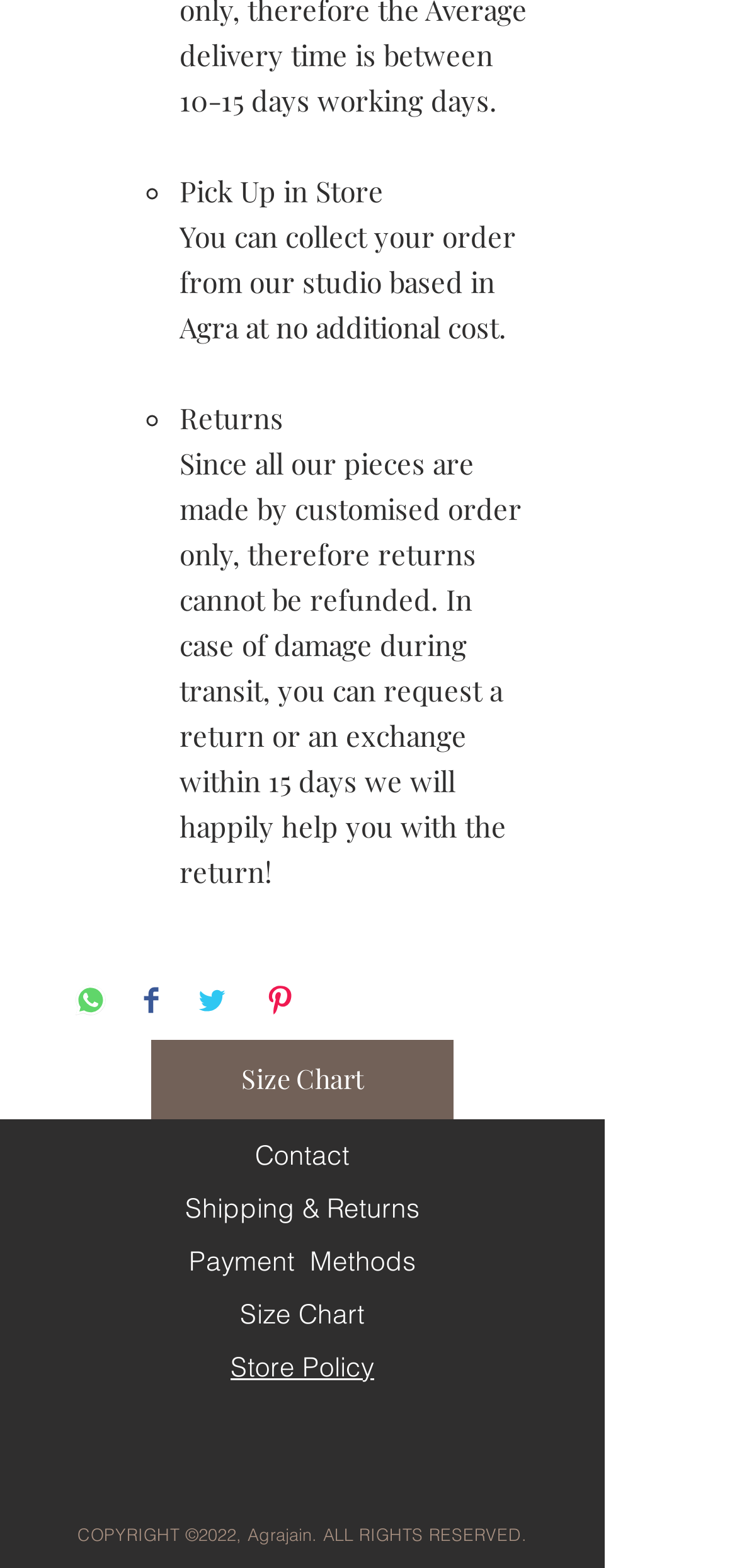Locate the bounding box coordinates of the clickable area to execute the instruction: "Subscribe to newsletter". Provide the coordinates as four float numbers between 0 and 1, represented as [left, top, right, bottom].

None